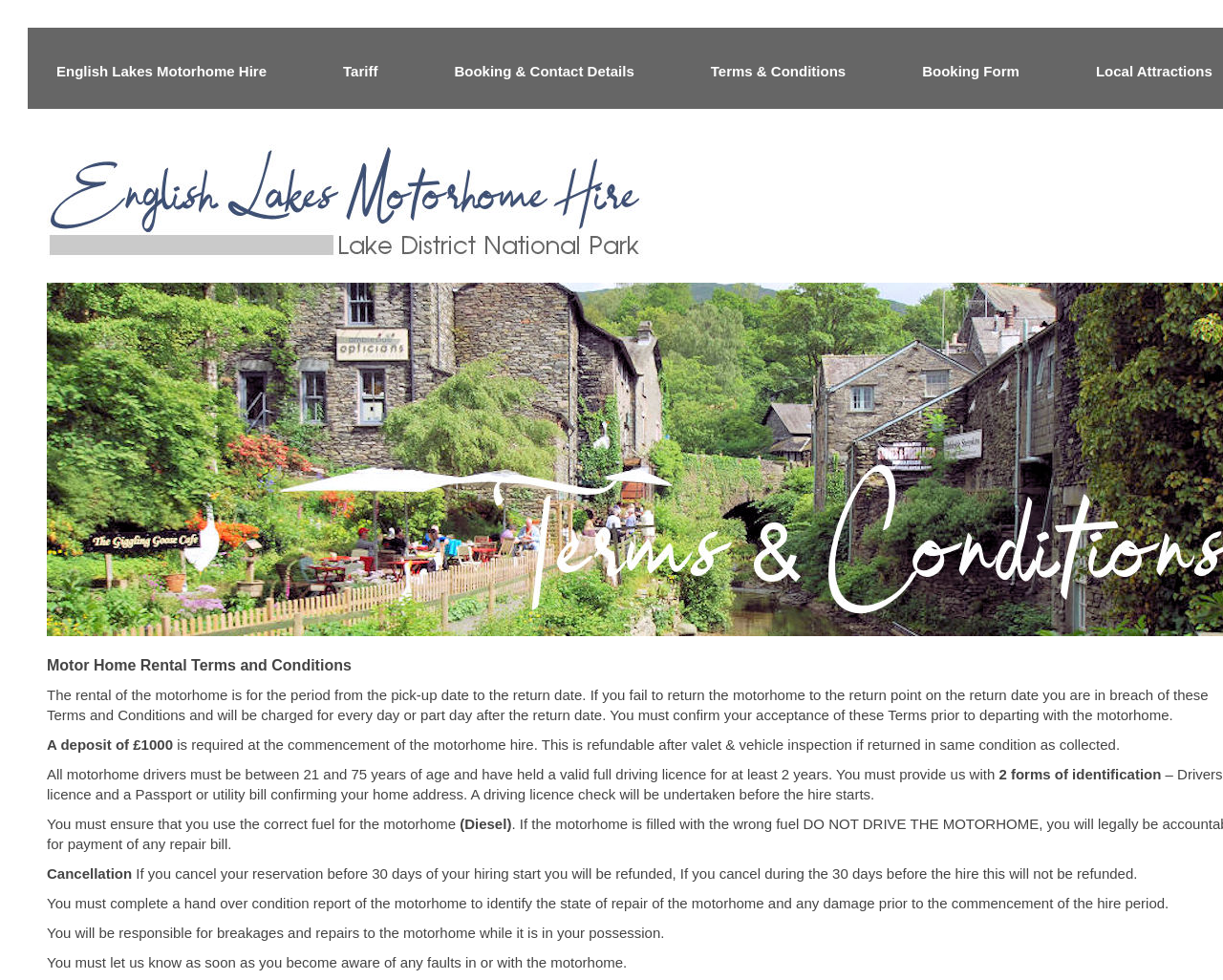What happens if you cancel your reservation before 30 days?
Using the information from the image, answer the question thoroughly.

According to the cancellation policy, if you cancel your reservation before 30 days of your hiring start, you will be refunded, implying that the company will return your payment if you cancel with sufficient notice.